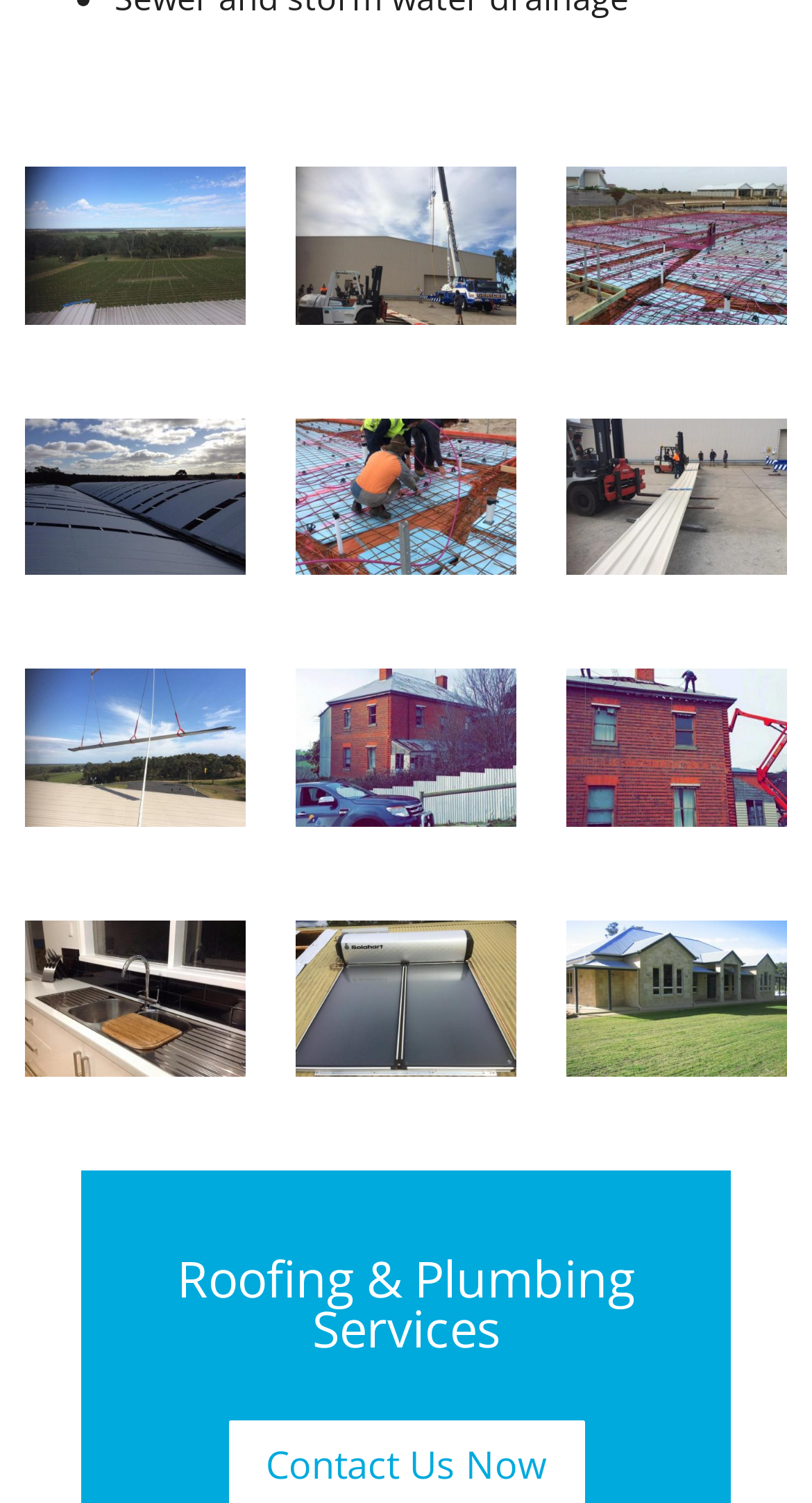Find the bounding box coordinates of the element I should click to carry out the following instruction: "click the bottom left link".

[0.03, 0.698, 0.303, 0.723]